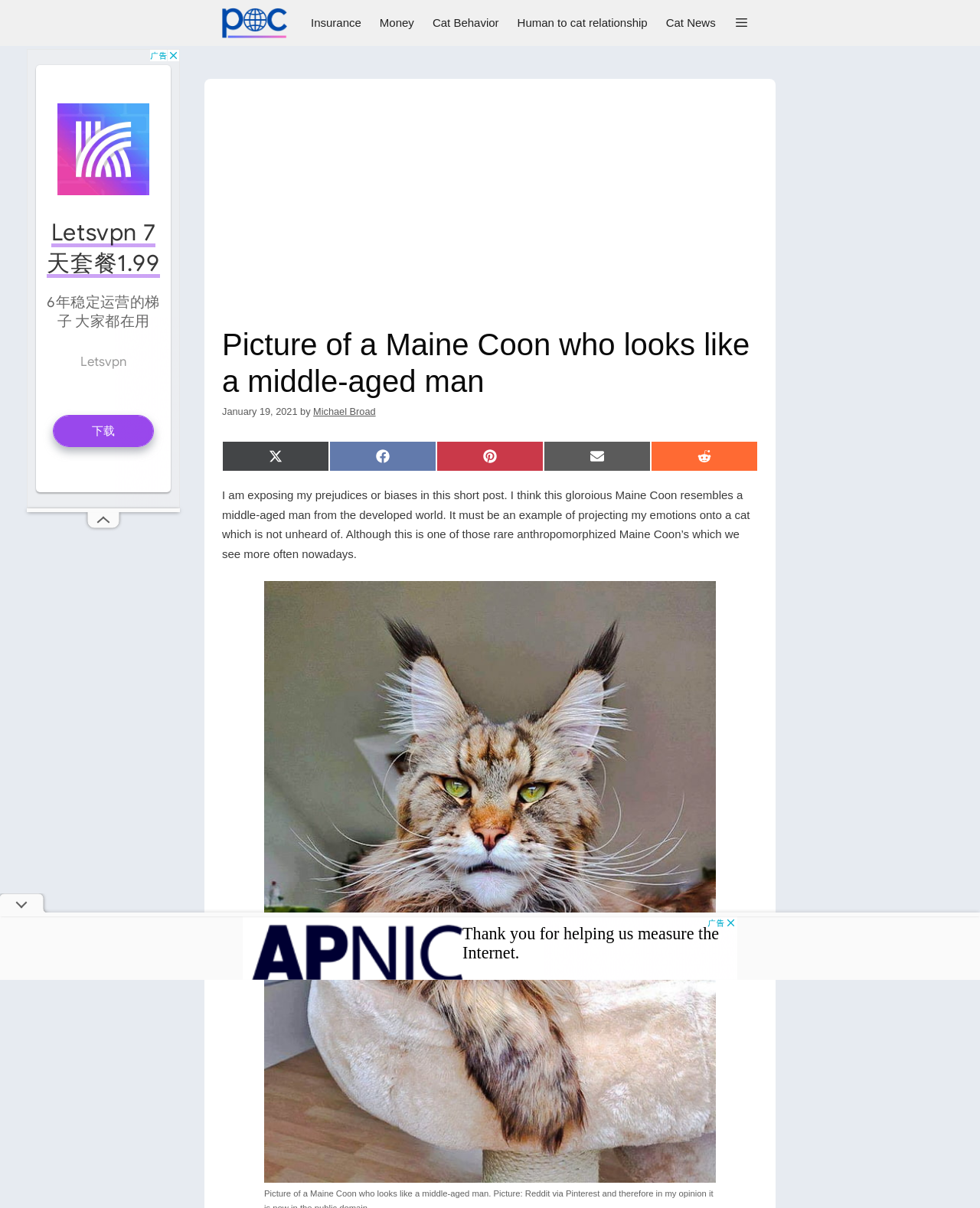Please determine the bounding box coordinates for the element that should be clicked to follow these instructions: "Click on the 'Michael Broad' link".

[0.32, 0.336, 0.383, 0.346]